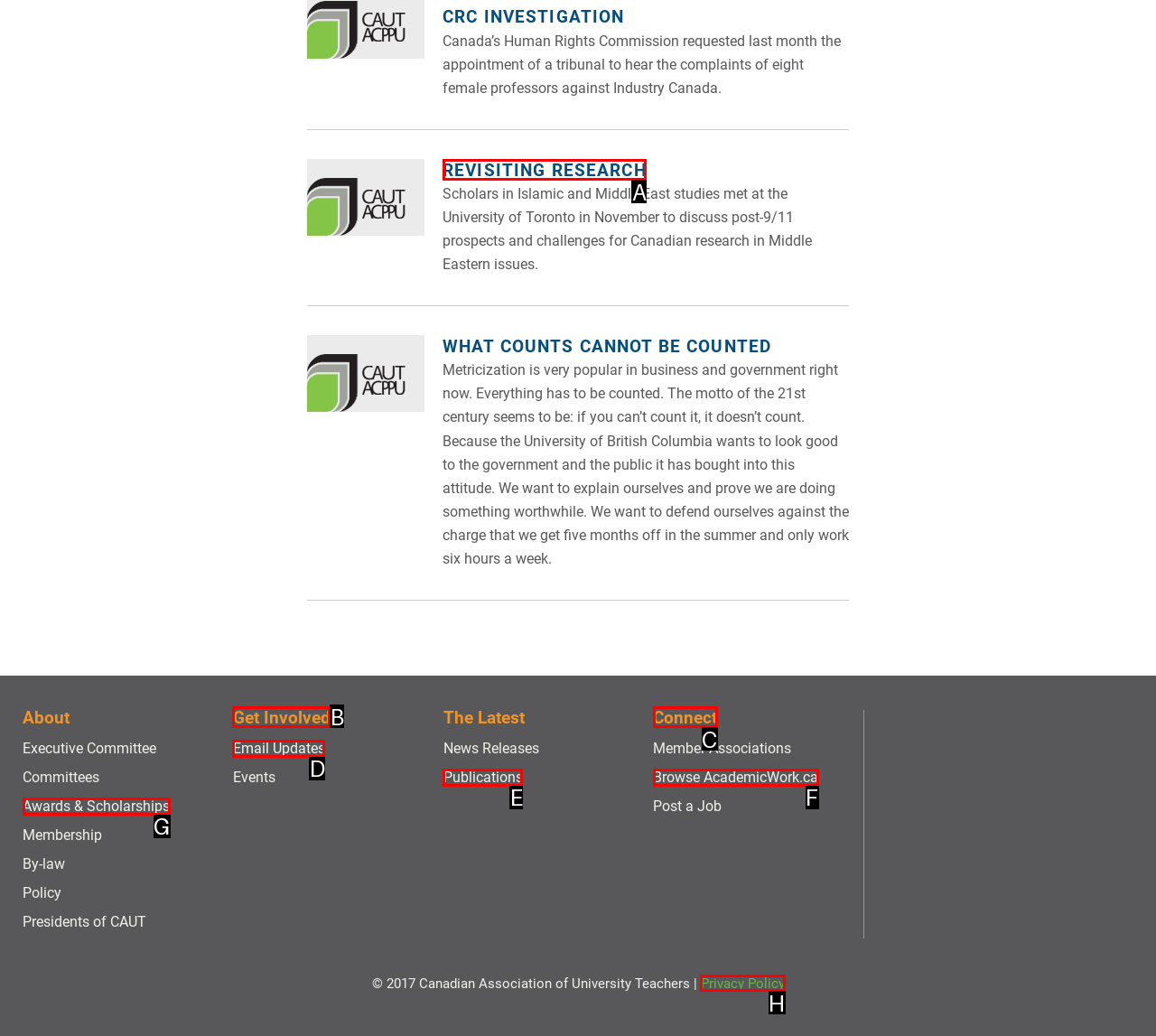Choose the HTML element you need to click to achieve the following task: Click the 'Privacy Policy' link
Respond with the letter of the selected option from the given choices directly.

H